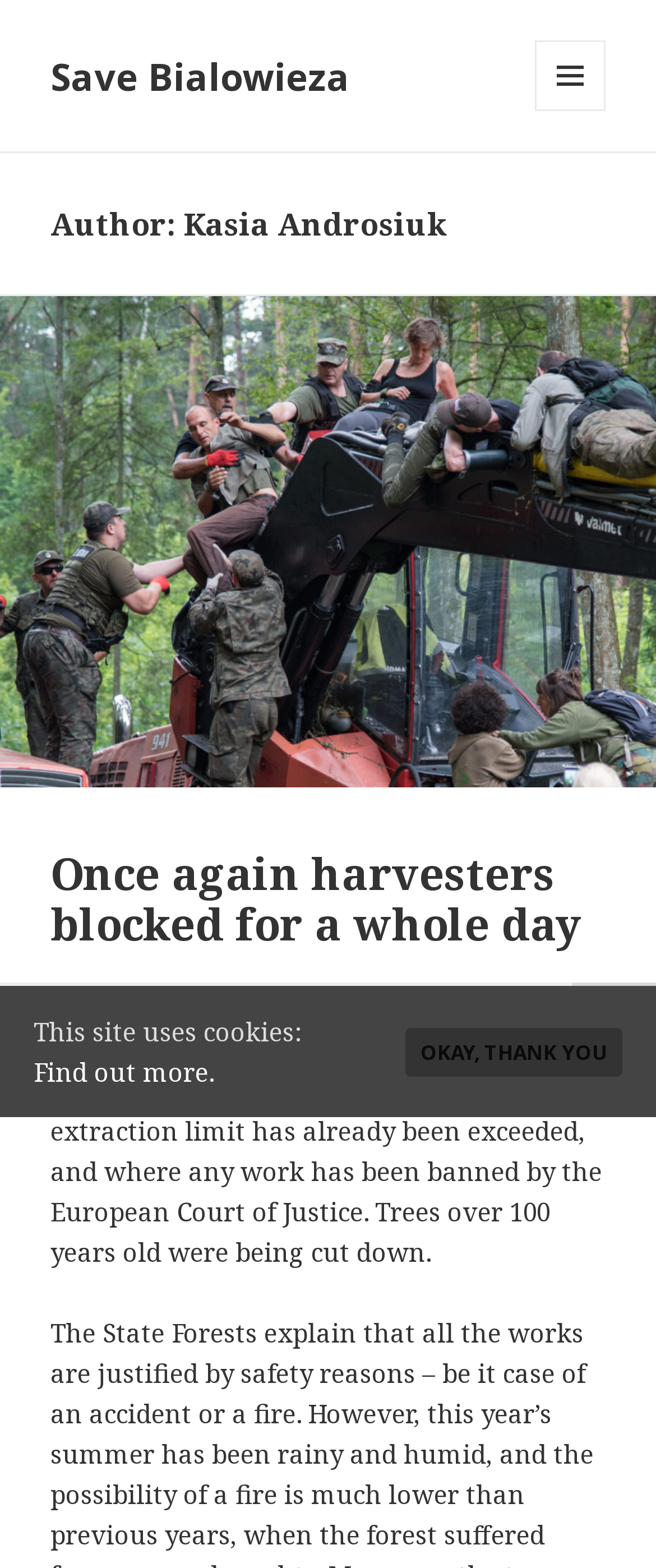Create a detailed narrative describing the layout and content of the webpage.

The webpage is about Kasia Androsiuk, with a focus on saving Bialowieza. At the top, there is a link to "Save Bialowieza" and a button with a menu icon, which is not expanded. Below these elements, there is a header section with the author's name, Kasia Androsiuk, and a hidden link to an article titled "Once again harvesters blocked for a whole day".

The main content of the page is an article with the same title, "Once again harvesters blocked for a whole day", which is located in the middle of the page. The article describes how activists blocked harvesters logging in the Bialowieza Forest District, where timber extraction has exceeded limits and has been banned by the European Court of Justice. The article also mentions that trees over 100 years old were being cut down.

At the bottom of the page, there is a section related to cookies, with a static text explaining that the site uses cookies and a link to "Find out more". There is also a button to "OKAY, THANK YOU" and another static text explaining that cookies help deliver services and that by using the services, users agree to the use of cookies. Additionally, there is a link to "Got it" and another link with no text.